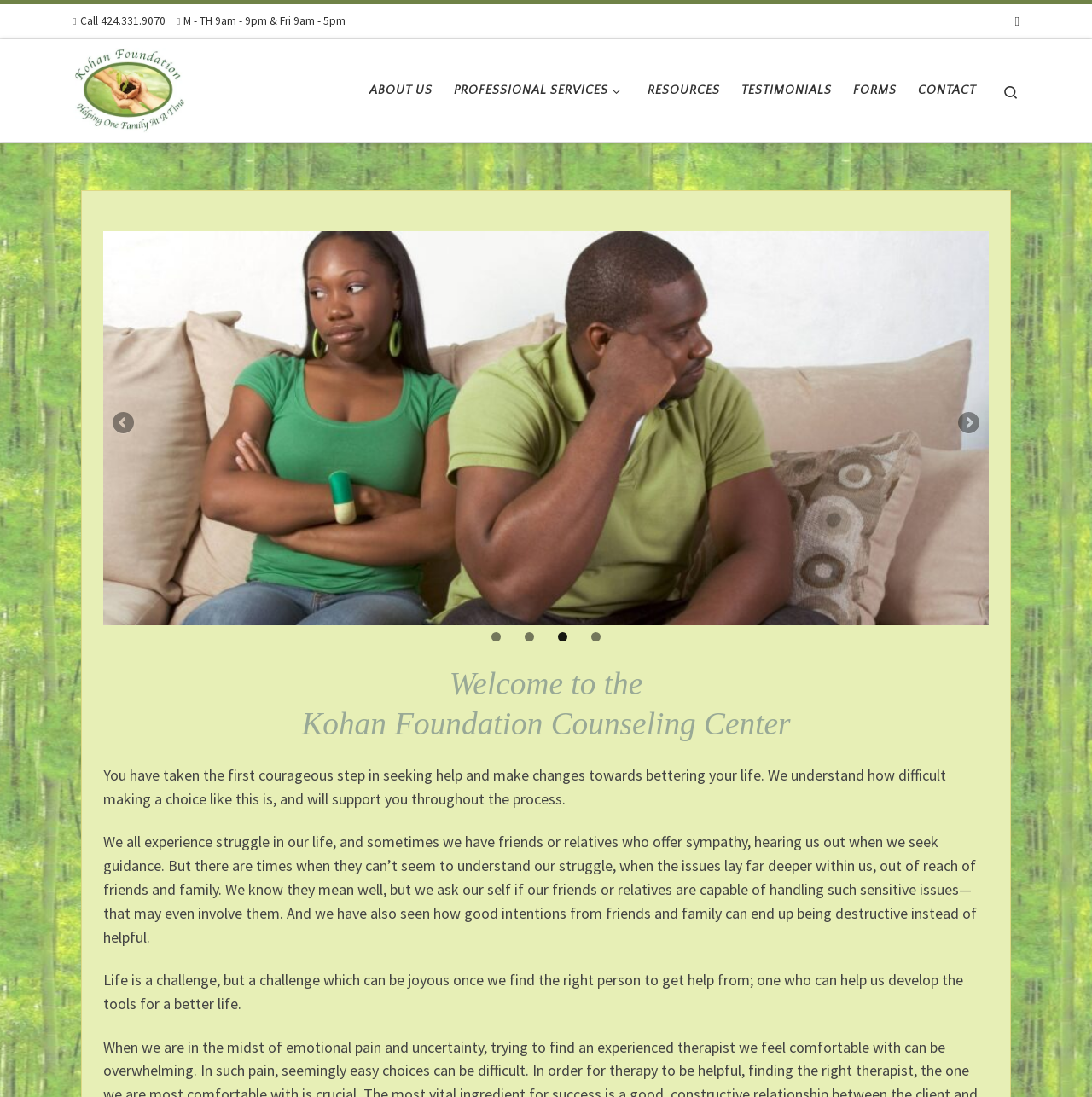Find the bounding box coordinates for the area you need to click to carry out the instruction: "Click on MPCAC". The coordinates should be four float numbers between 0 and 1, indicated as [left, top, right, bottom].

None